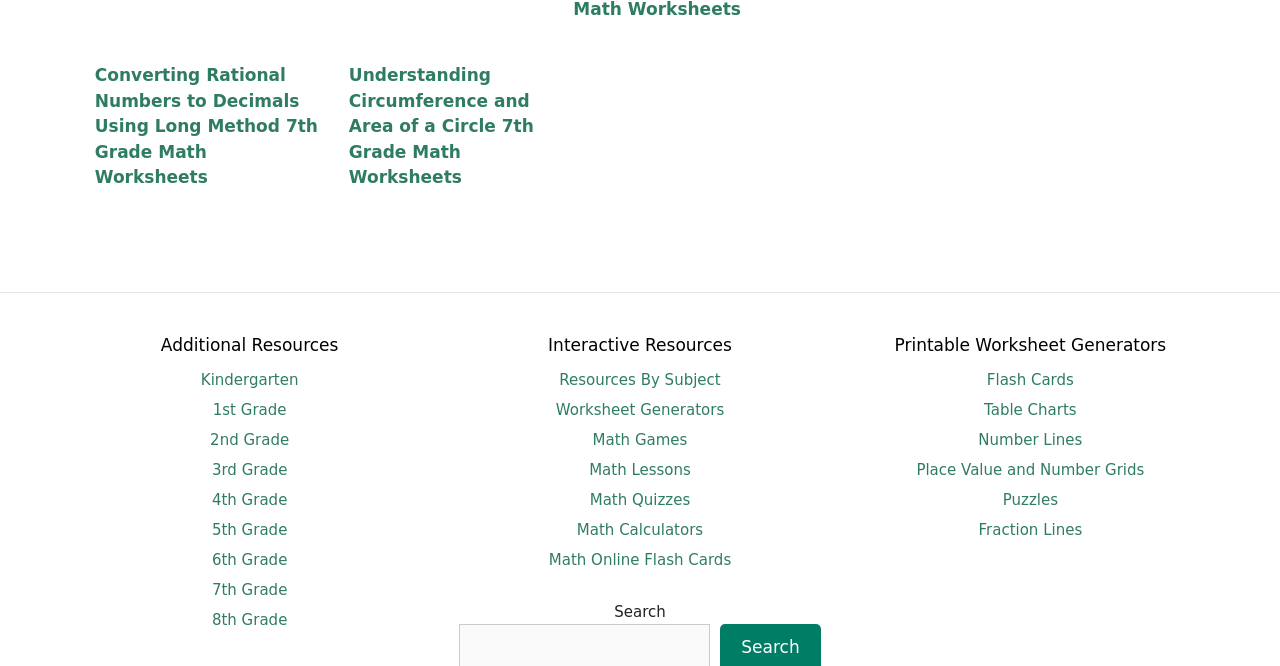Please determine the bounding box coordinates of the area that needs to be clicked to complete this task: 'Explore Additional Resources'. The coordinates must be four float numbers between 0 and 1, formatted as [left, top, right, bottom].

[0.062, 0.5, 0.328, 0.538]